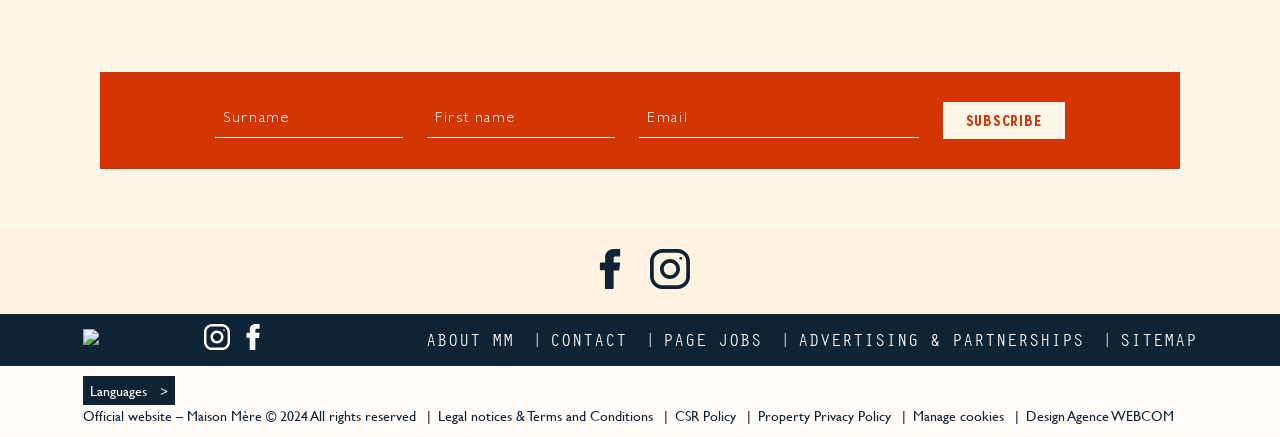Answer the question with a single word or phrase: 
How many social media links are in the footer?

2